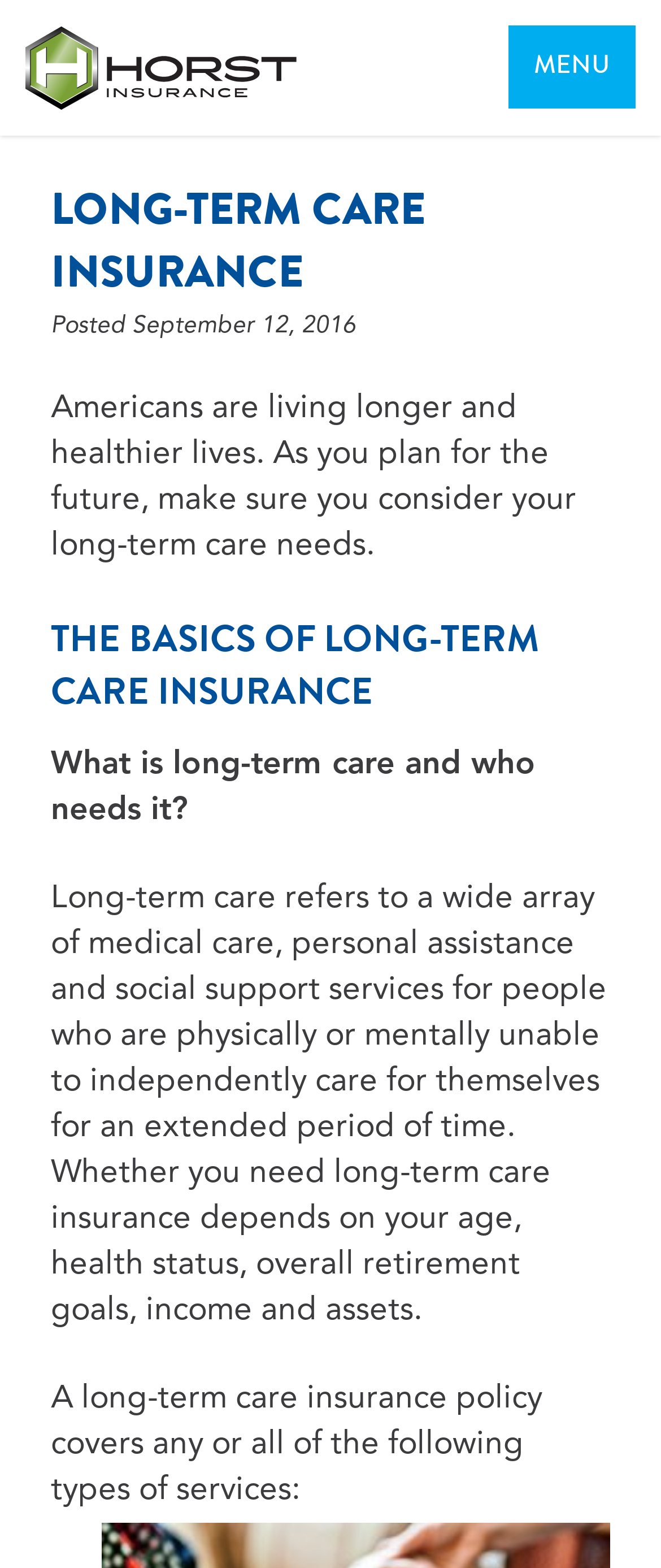Generate a comprehensive description of the webpage.

The webpage is about long-term care insurance, with the title "Long-Term Care Insurance | Horst Insurance" at the top. A banner with the Horst Insurance logo is situated at the top left corner, accompanied by a "MENU" text on the top right corner. Below the banner, a heading "LONG-TERM CARE INSURANCE" is prominently displayed.

The main content of the webpage is divided into sections. The first section starts with a date "Posted September 12, 2016" and a brief introduction to long-term care, stating that Americans are living longer and healthier lives and need to consider their long-term care needs. 

Below this introduction, a heading "THE BASICS OF LONG-TERM CARE INSURANCE" is followed by a question "What is long-term care and who needs it?" and a detailed explanation of long-term care, including its definition, the factors that determine the need for it, and its relation to age, health status, retirement goals, income, and assets.

Further down, another section lists the types of services covered by a long-term care insurance policy. Overall, the webpage provides informative content about long-term care insurance, with a clear structure and concise text.